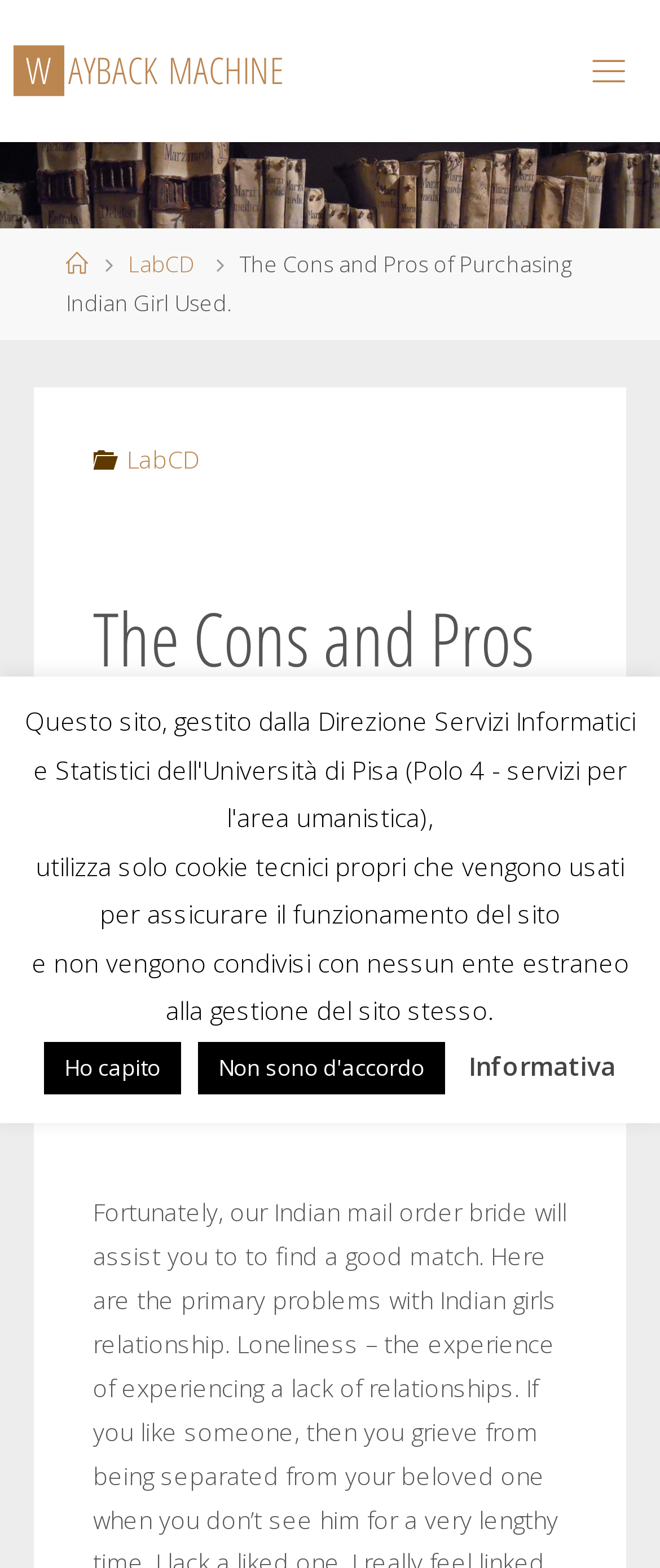Extract the bounding box coordinates of the UI element described: "Non sono d'accordo". Provide the coordinates in the format [left, top, right, bottom] with values ranging from 0 to 1.

[0.3, 0.665, 0.674, 0.698]